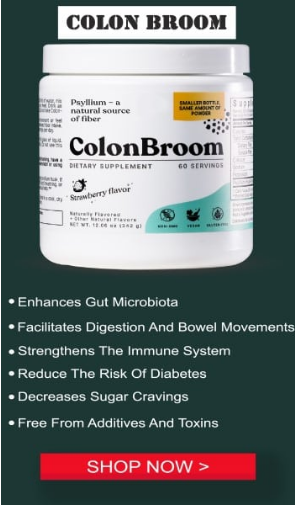What is the purpose of the 'SHOP NOW >' button? Analyze the screenshot and reply with just one word or a short phrase.

To invite viewers to purchase